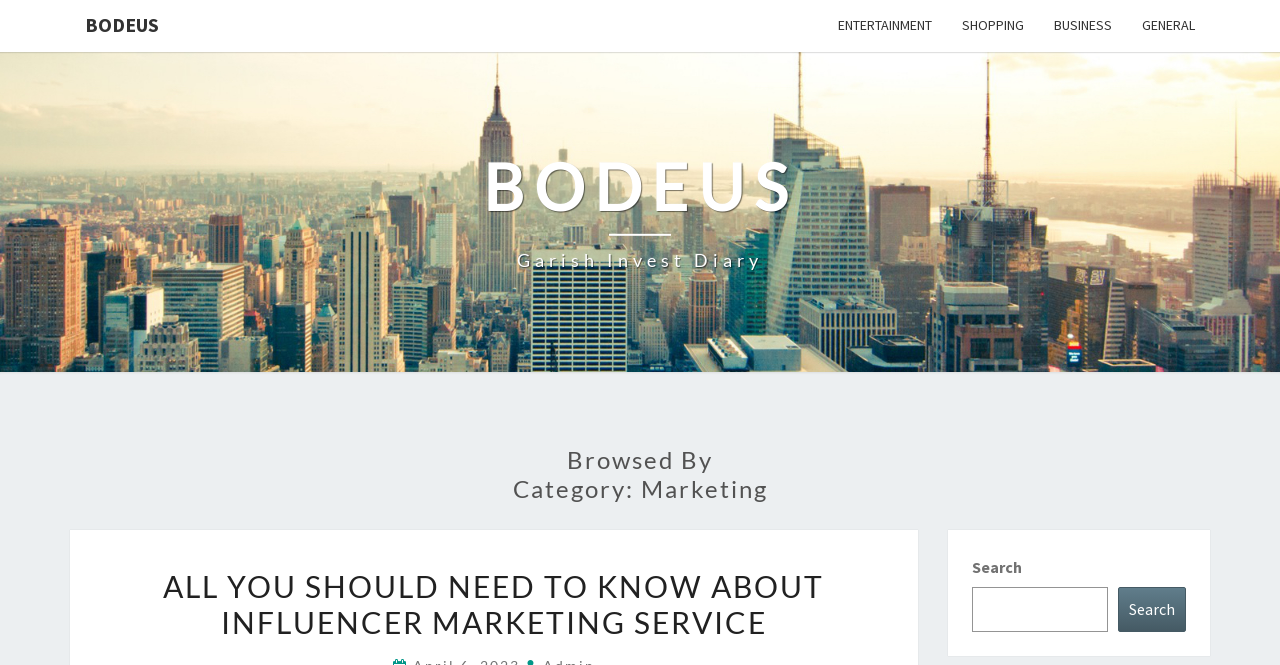What is the title of the diary?
From the screenshot, provide a brief answer in one word or phrase.

BODEUS Garish Invest Diary